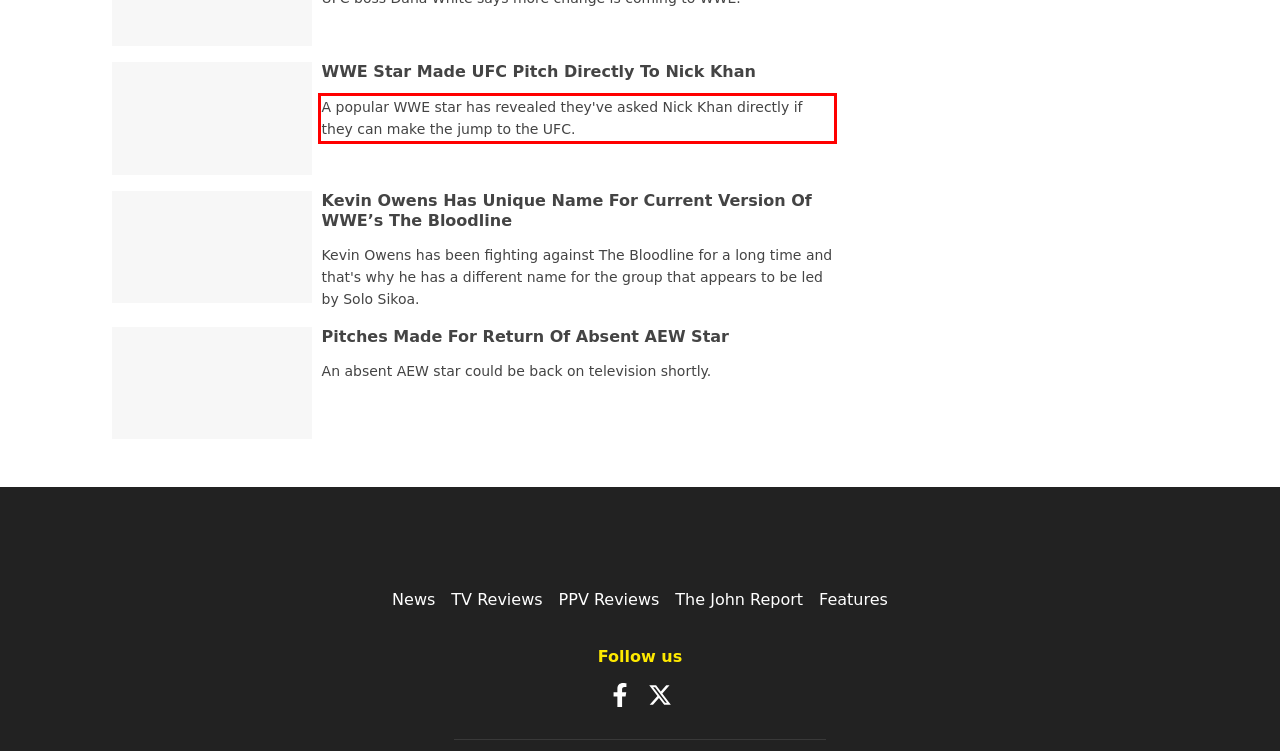Identify and transcribe the text content enclosed by the red bounding box in the given screenshot.

A popular WWE star has revealed they've asked Nick Khan directly if they can make the jump to the UFC.